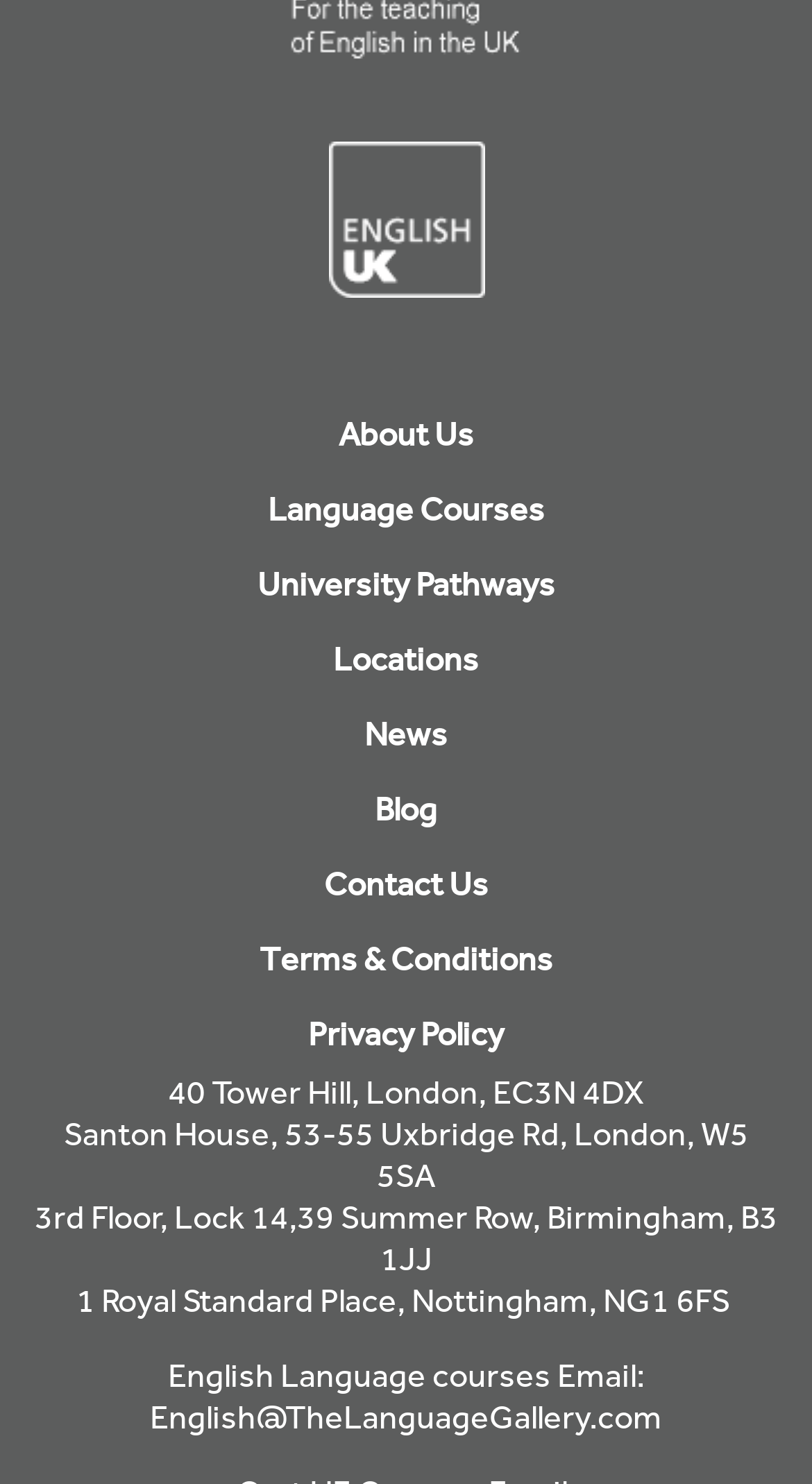Identify the bounding box coordinates of the region that should be clicked to execute the following instruction: "Check News".

[0.436, 0.47, 0.564, 0.521]